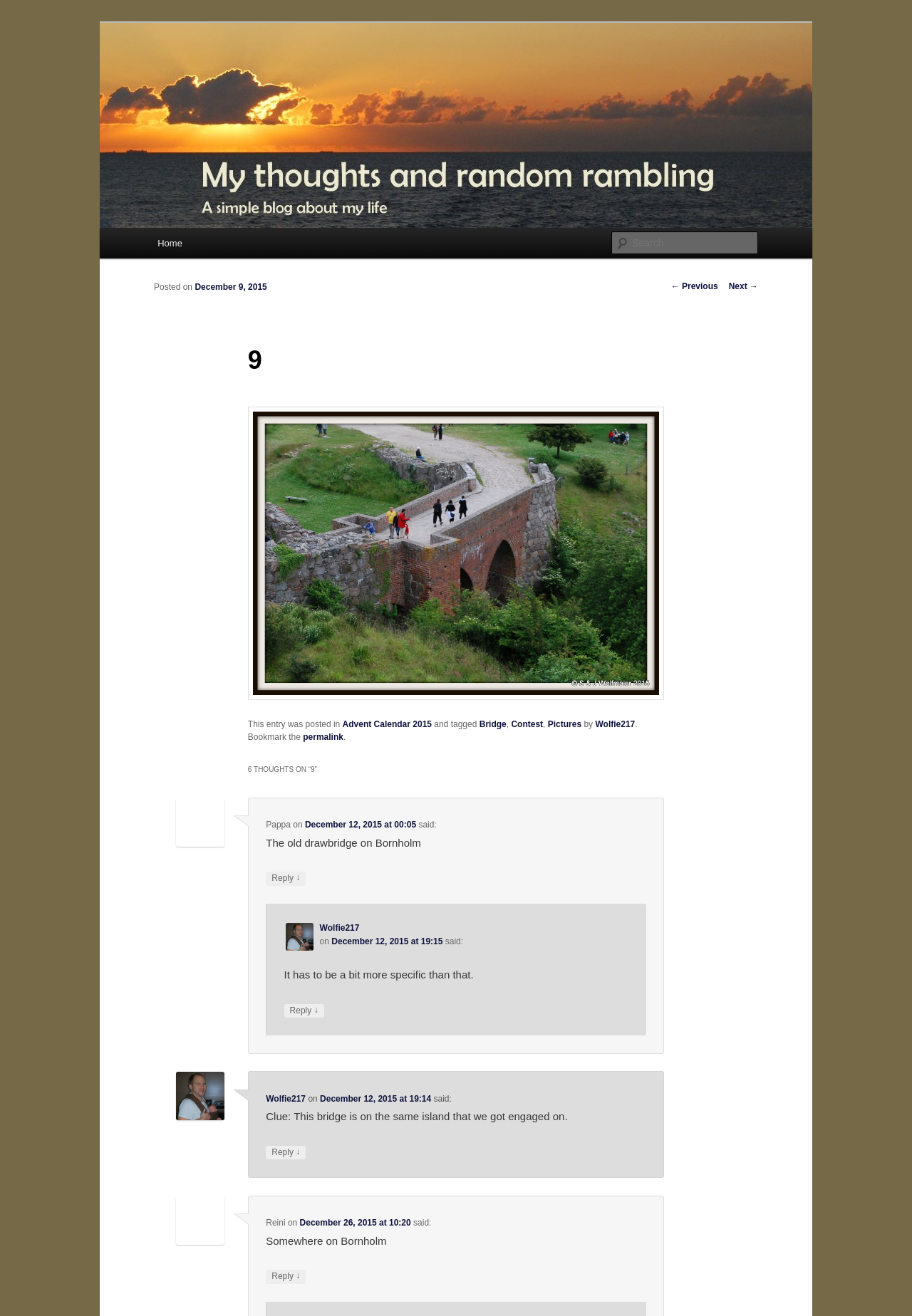Determine the bounding box coordinates for the HTML element mentioned in the following description: "December 12, 2015 at 00:05". The coordinates should be a list of four floats ranging from 0 to 1, represented as [left, top, right, bottom].

[0.334, 0.623, 0.456, 0.631]